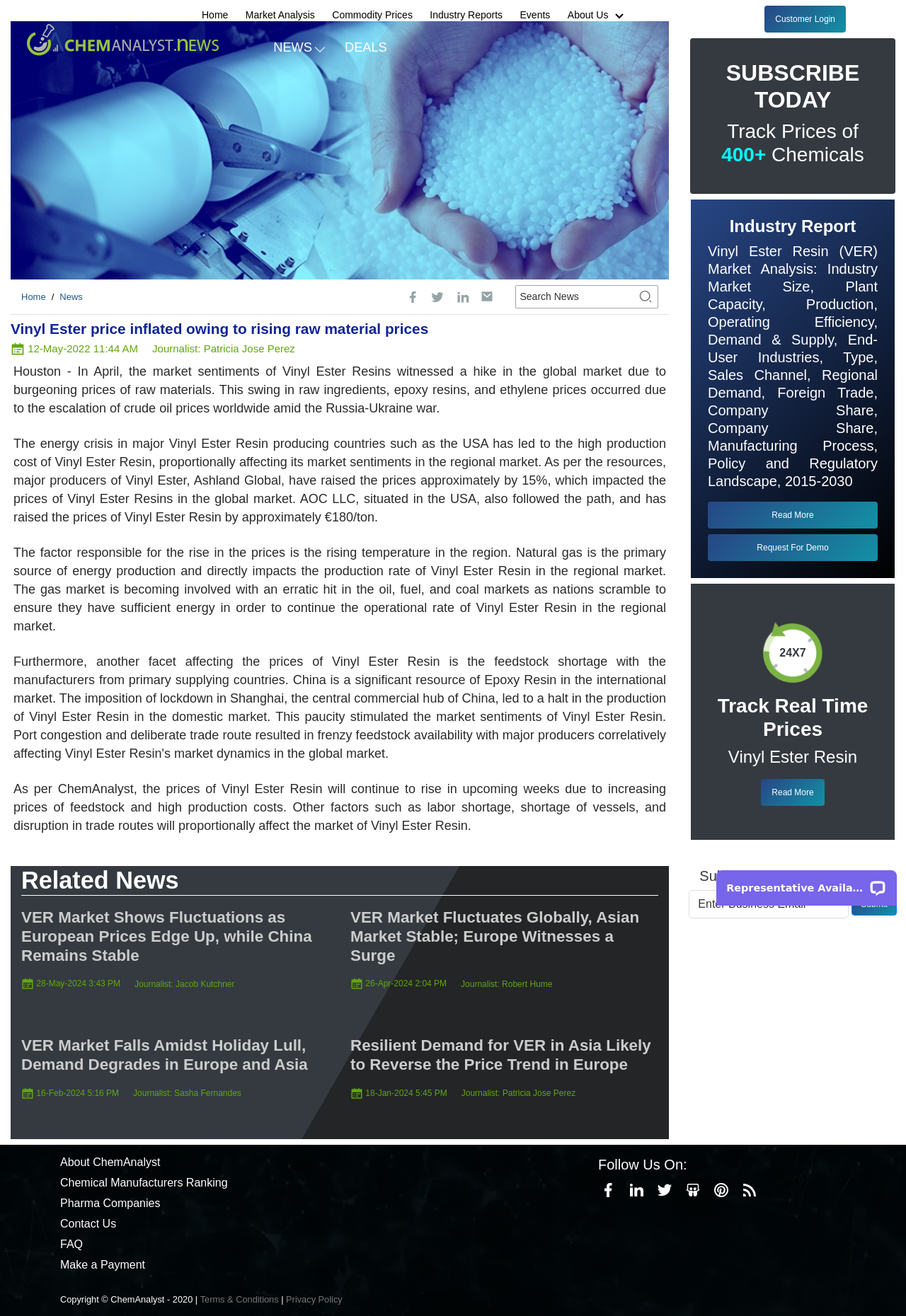What is the function of the button with the image 'clock image'?
Using the screenshot, give a one-word or short phrase answer.

Track Real Time Prices